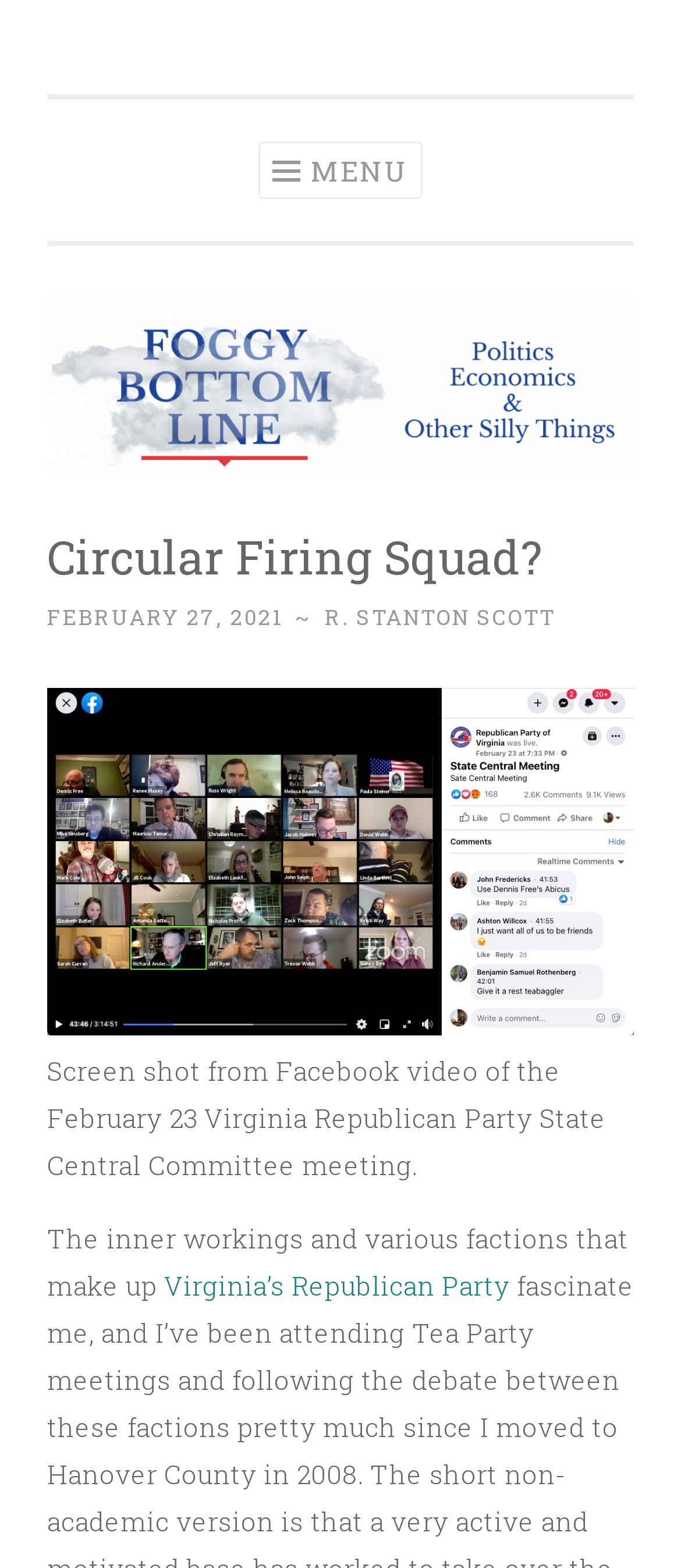What is the topic of the article?
Refer to the image and offer an in-depth and detailed answer to the question.

The topic of the article can be inferred from the link element with the text 'Virginia’s Republican Party' which is a child element of the static text element with the text 'The inner workings and various factions that make up'.